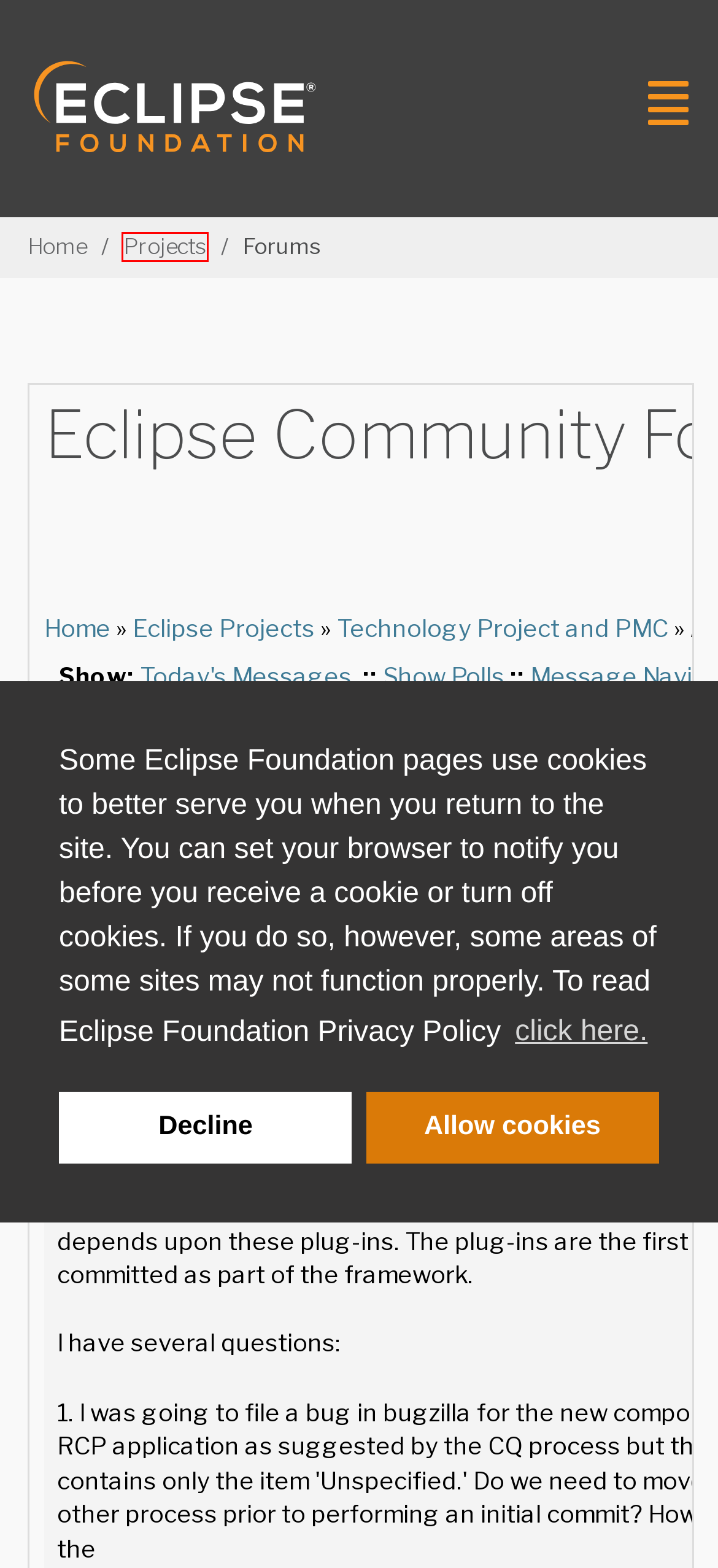You are given a webpage screenshot where a red bounding box highlights an element. Determine the most fitting webpage description for the new page that loads after clicking the element within the red bounding box. Here are the candidates:
A. Contact Us | The Eclipse Foundation
B. Eclipse Foundation Website Privacy Policy | The Eclipse Foundation
C. Copyright Agent | The Eclipse Foundation
D. Eclipse Mailing Lists | Eclipse - The Eclipse Foundation open source community website.
E. Eclipse Foundation AISBL Board of Directors | The Eclipse Foundation
F. Projects Gateway | The Eclipse Foundation
G. The Community for Open Collaboration and Innovation | The Eclipse Foundation
H. Bugzilla Main Page

F